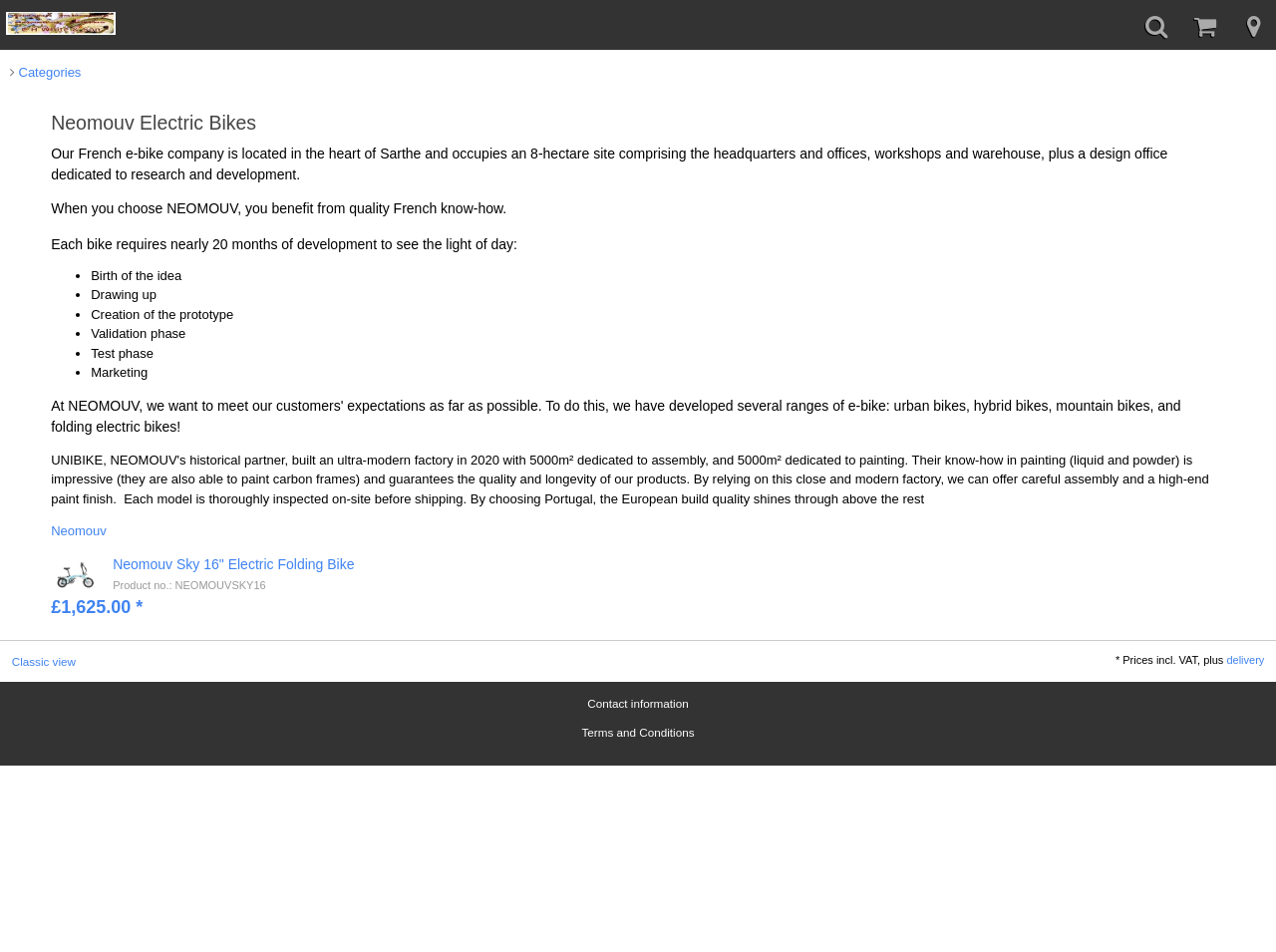What is the location of the company's headquarters?
Please respond to the question with a detailed and well-explained answer.

The location of the company's headquarters is mentioned in the text 'Our French e-bike company is located in the heart of Sarthe...'.